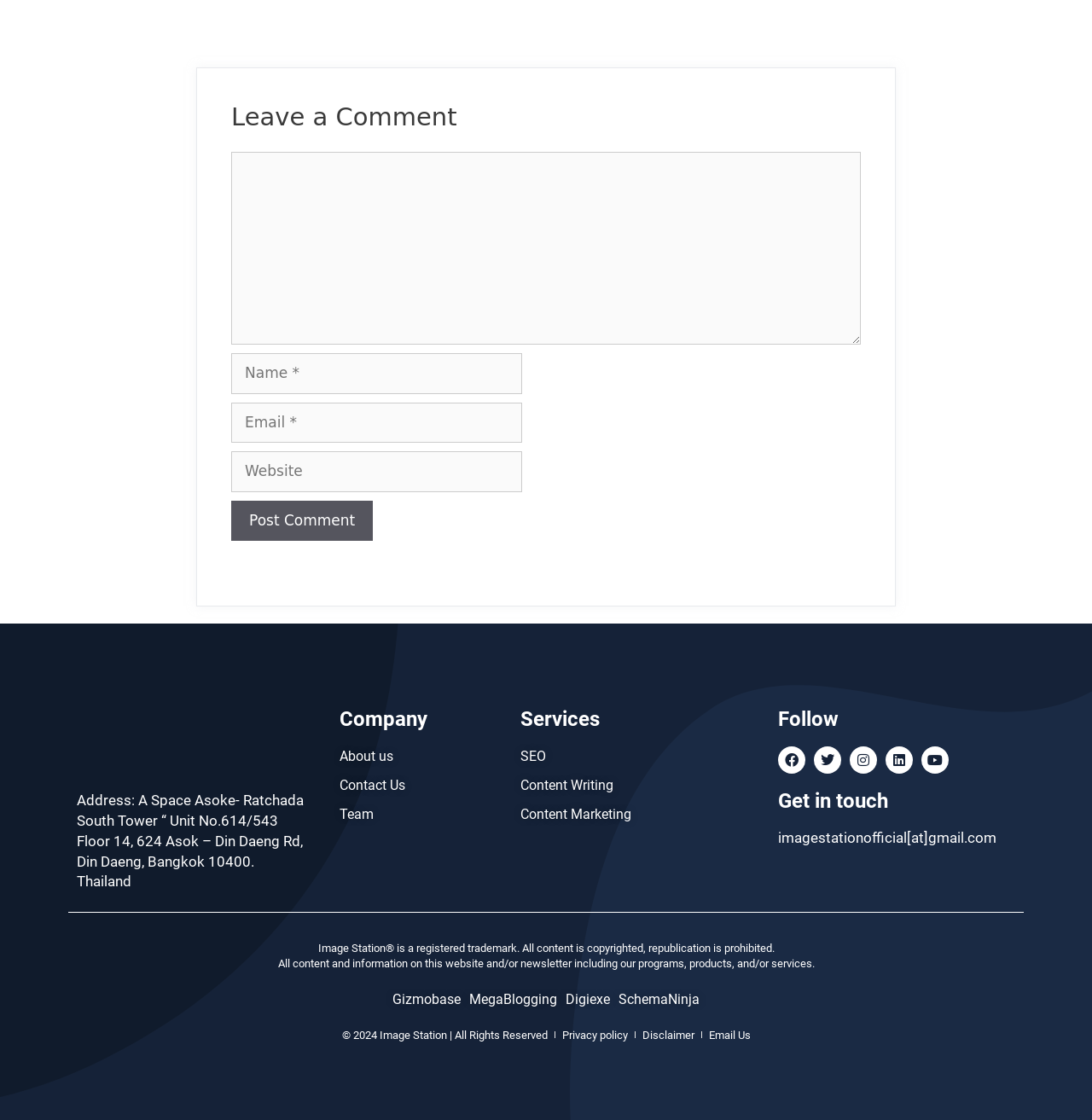Extract the bounding box coordinates of the UI element described: "name="submit" value="Post Comment"". Provide the coordinates in the format [left, top, right, bottom] with values ranging from 0 to 1.

[0.212, 0.447, 0.342, 0.483]